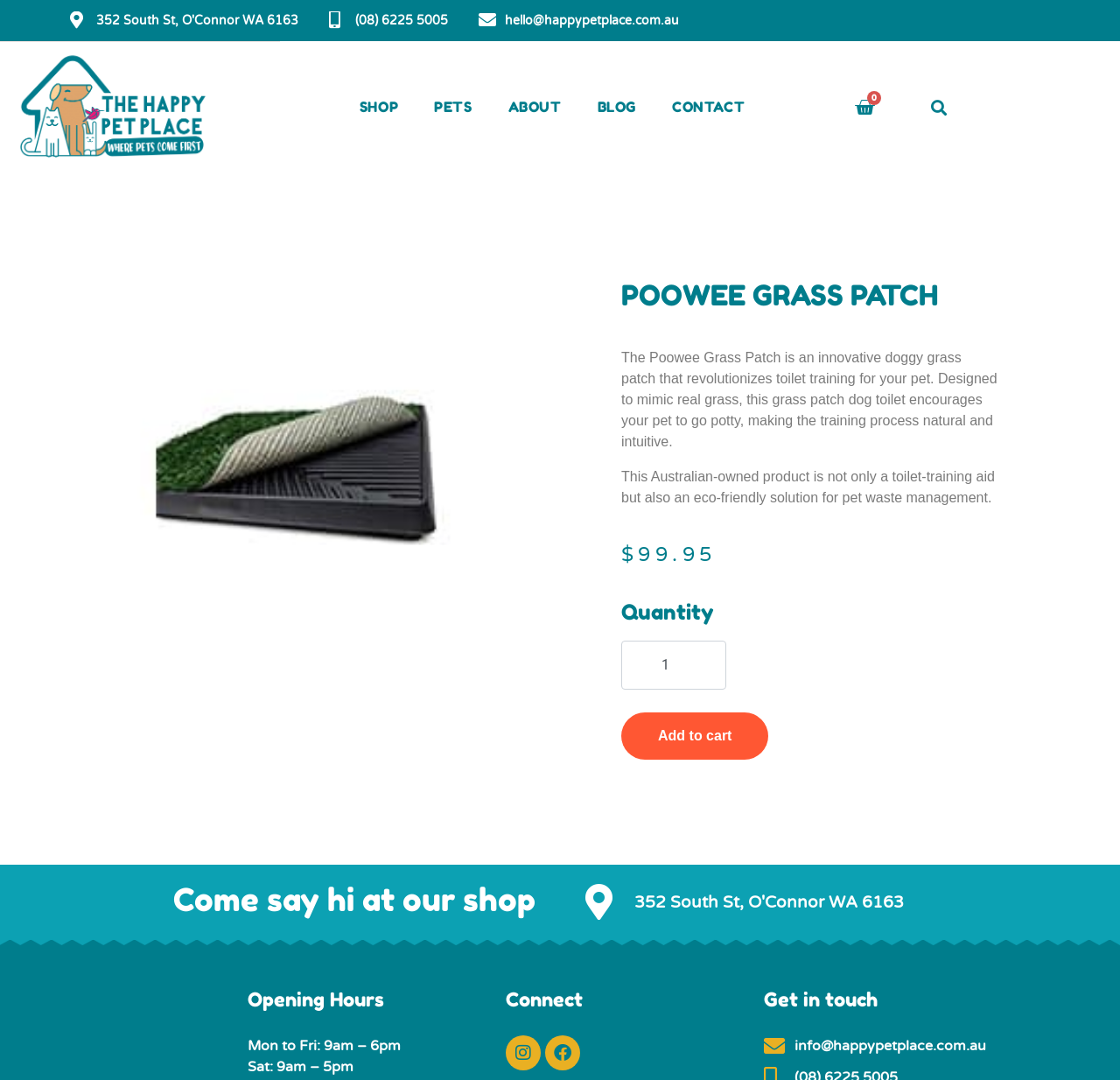Given the description "input value="E-posta *" aria-describedby="email-notes" name="email"", provide the bounding box coordinates of the corresponding UI element.

None